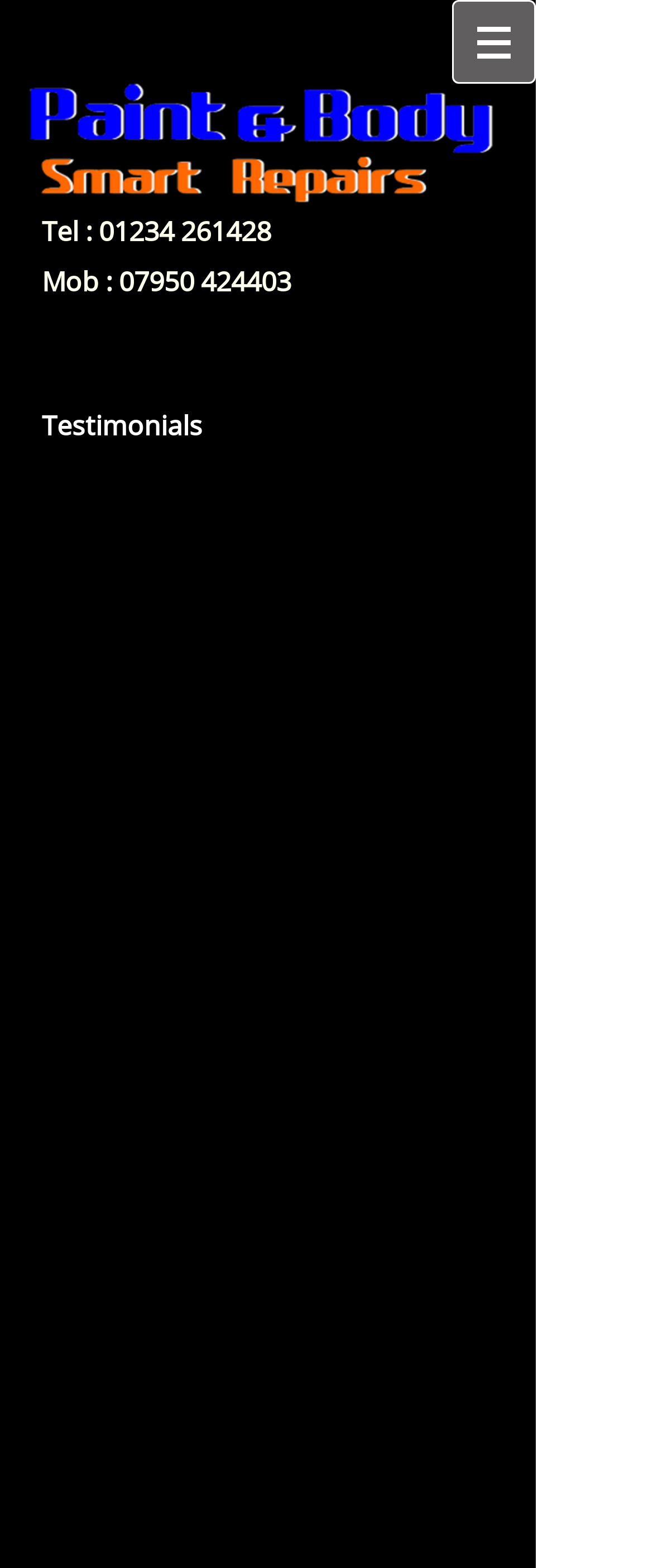Given the element description: "Leave a comment", predict the bounding box coordinates of the UI element it refers to, using four float numbers between 0 and 1, i.e., [left, top, right, bottom].

None